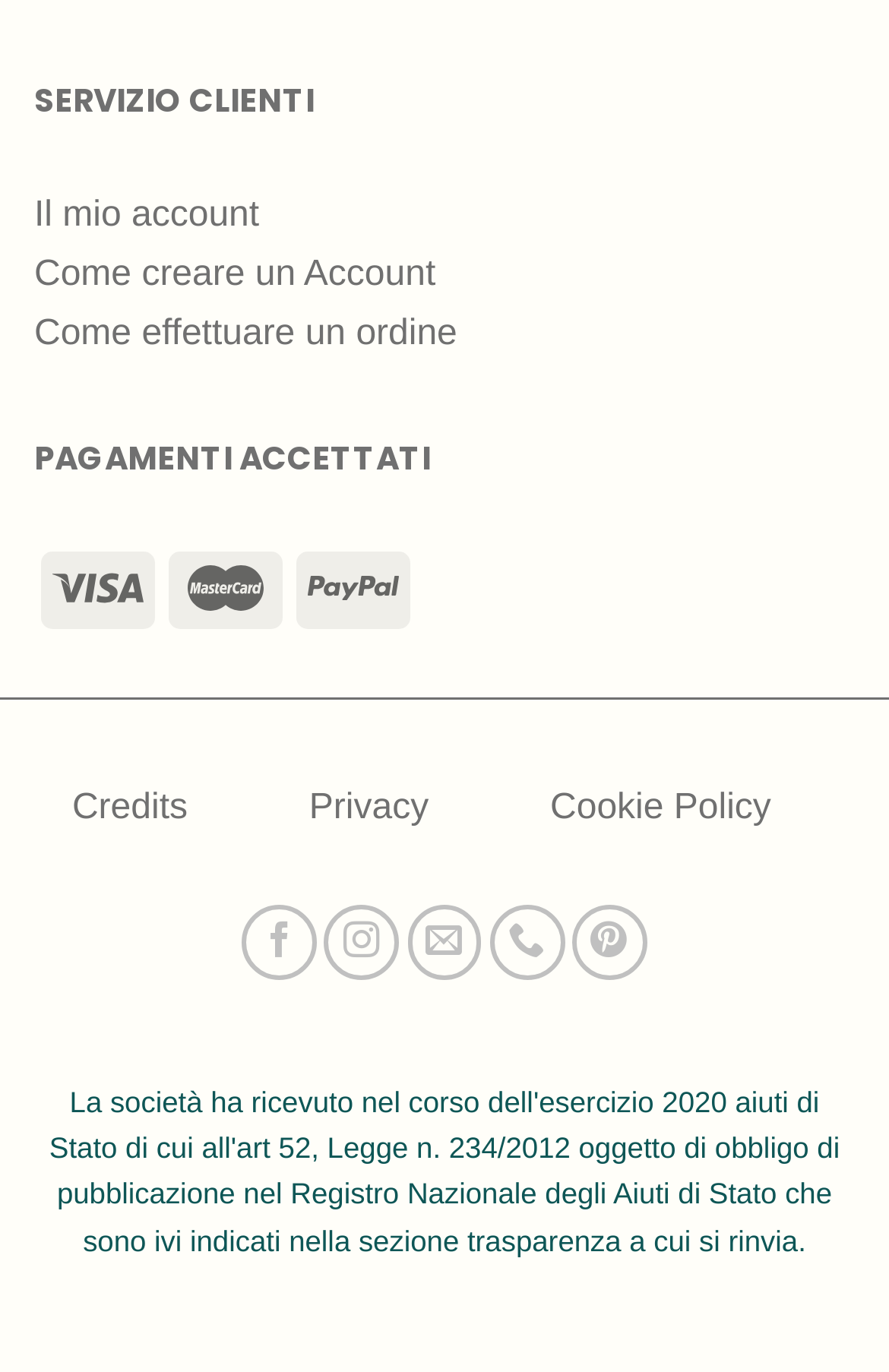Can you find the bounding box coordinates for the element that needs to be clicked to execute this instruction: "Learn how to create an account"? The coordinates should be given as four float numbers between 0 and 1, i.e., [left, top, right, bottom].

[0.038, 0.179, 0.962, 0.222]